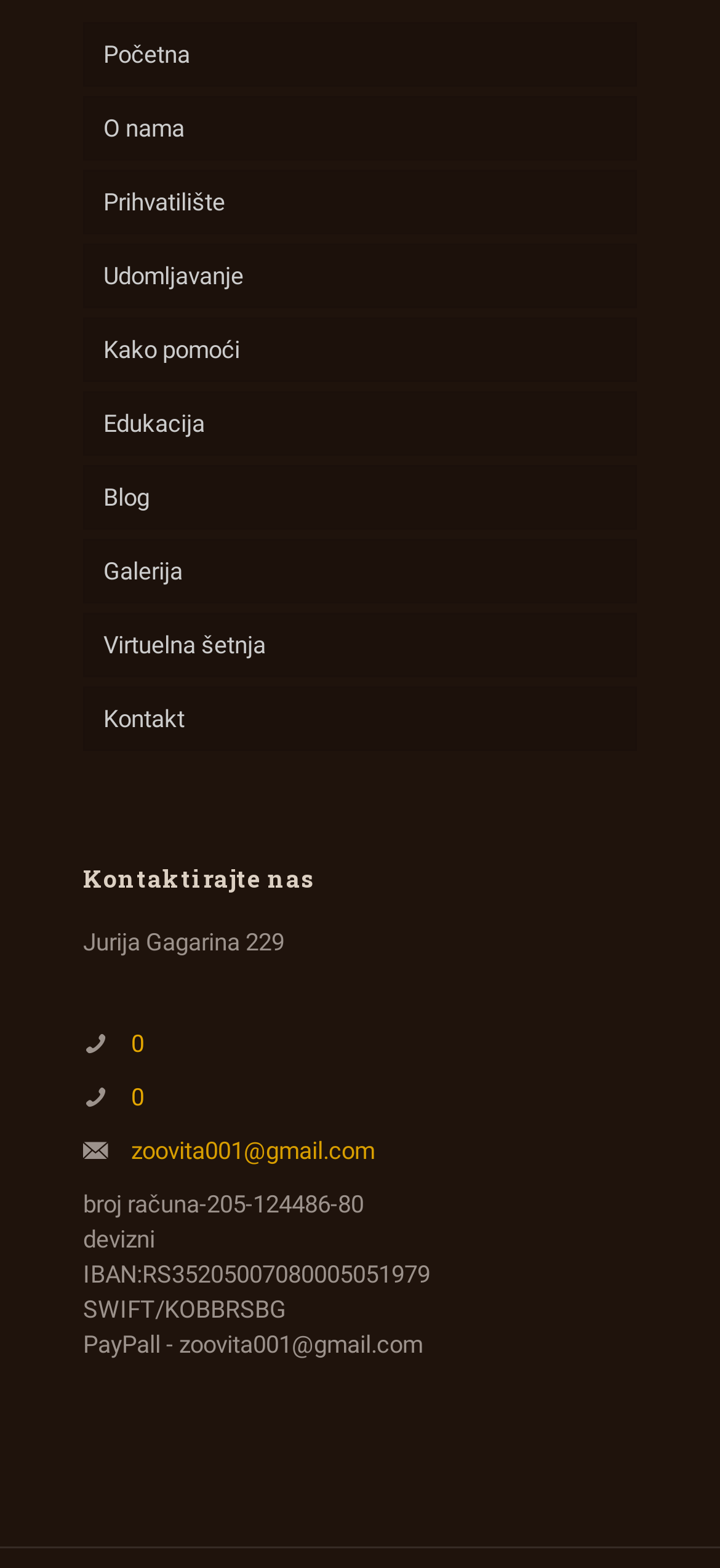Determine the bounding box coordinates for the UI element with the following description: "Virtuelna šetnja". The coordinates should be four float numbers between 0 and 1, represented as [left, top, right, bottom].

[0.115, 0.391, 0.885, 0.432]